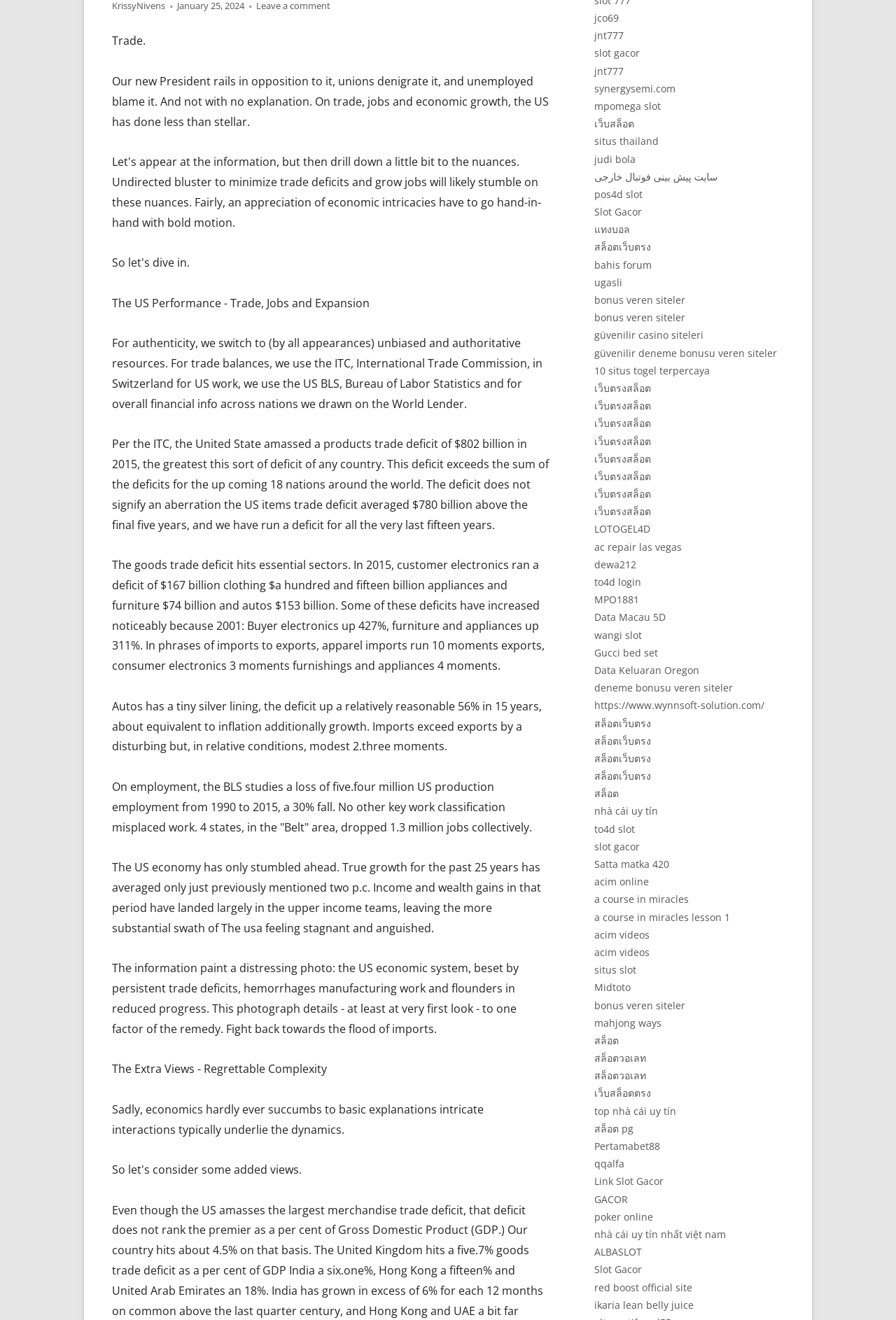Given the element description سایت پیش بینی فوتبال خارجی, predict the bounding box coordinates for the UI element in the webpage screenshot. The format should be (top-left x, top-left y, bottom-right x, bottom-right y), and the values should be between 0 and 1.

[0.663, 0.129, 0.801, 0.139]